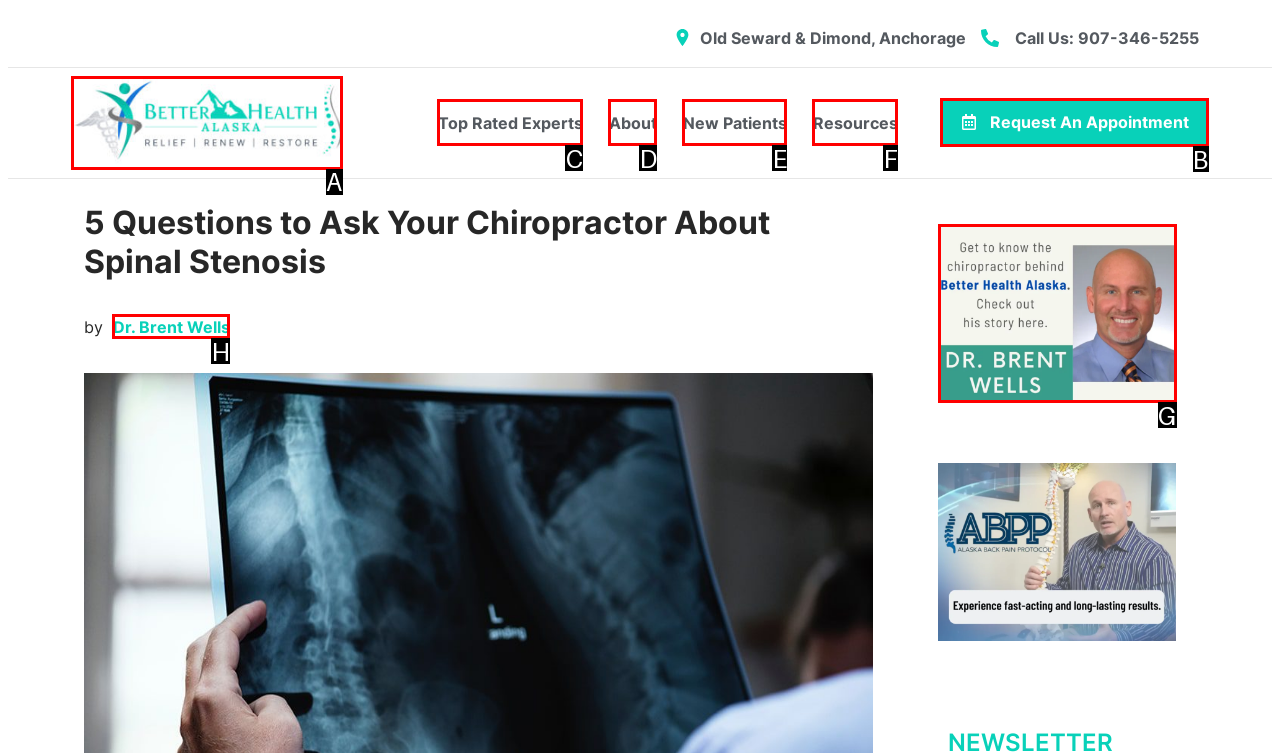For the task: Request an appointment, specify the letter of the option that should be clicked. Answer with the letter only.

B